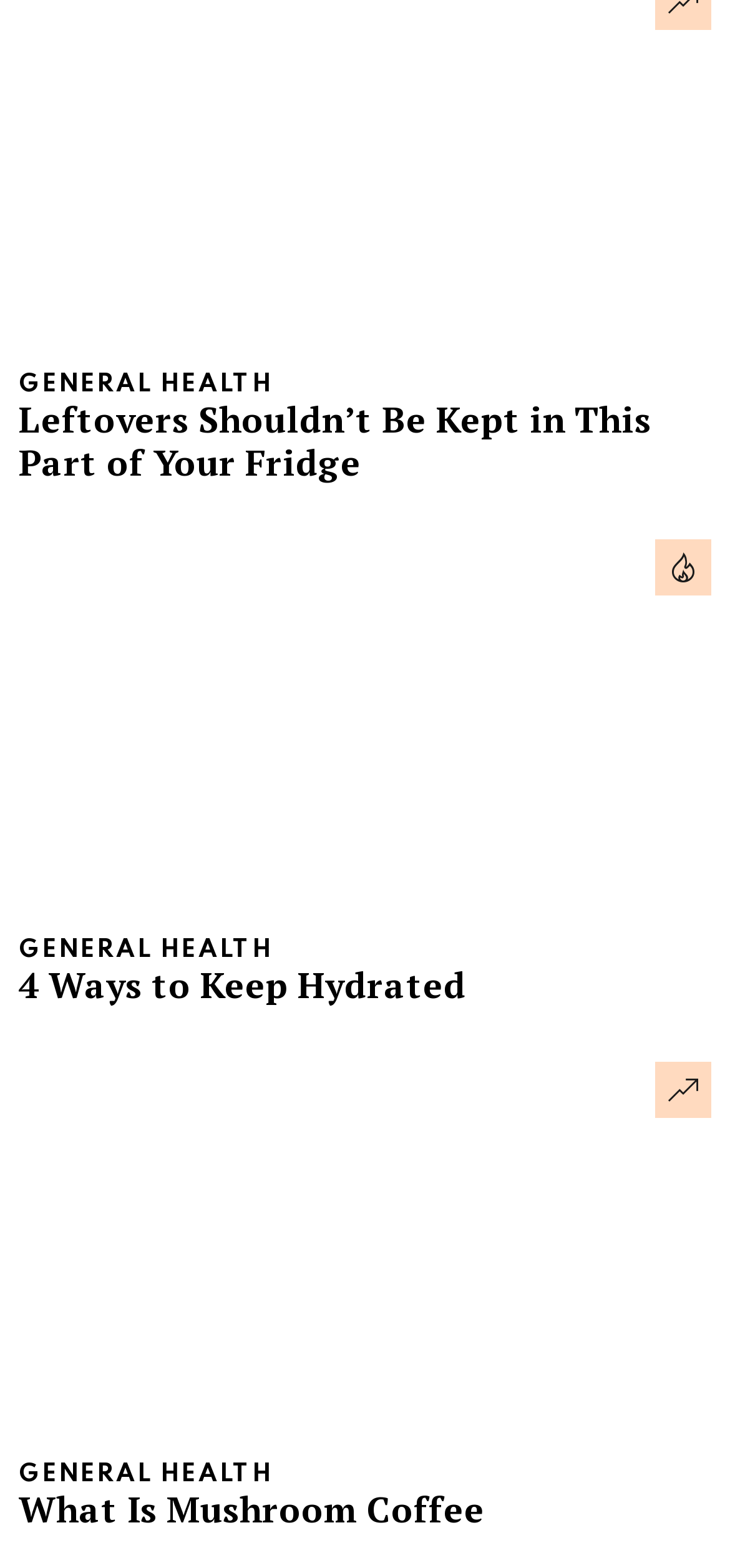What is the position of the link 'What Is Mushroom Coffee' on the webpage?
Using the image as a reference, give a one-word or short phrase answer.

Bottom